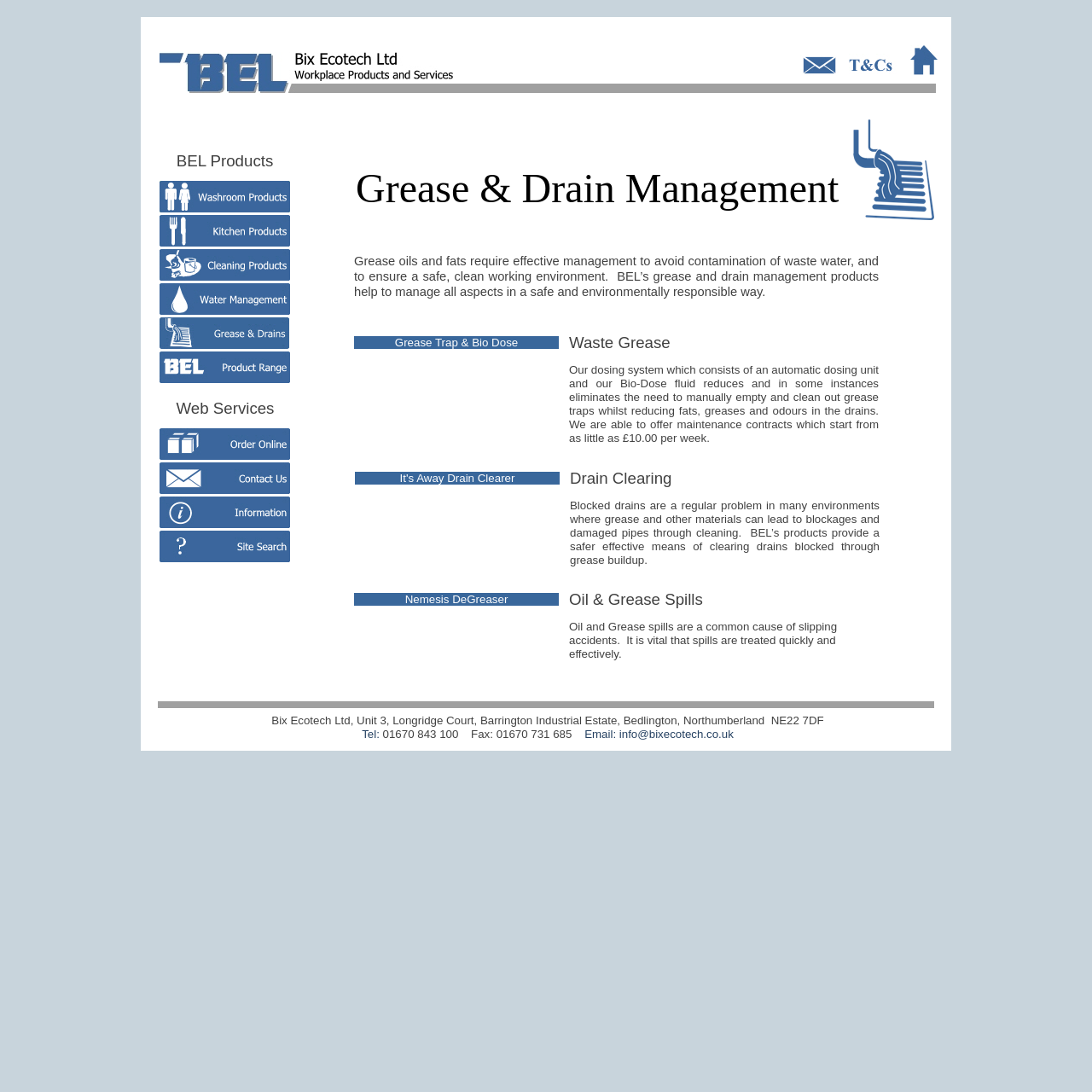What is the phone number of the company?
Please respond to the question with a detailed and thorough explanation.

The phone number of the company is obtained from the static text element that reads 'Tel: 01670 843 100 Fax: 01670 731 685'.